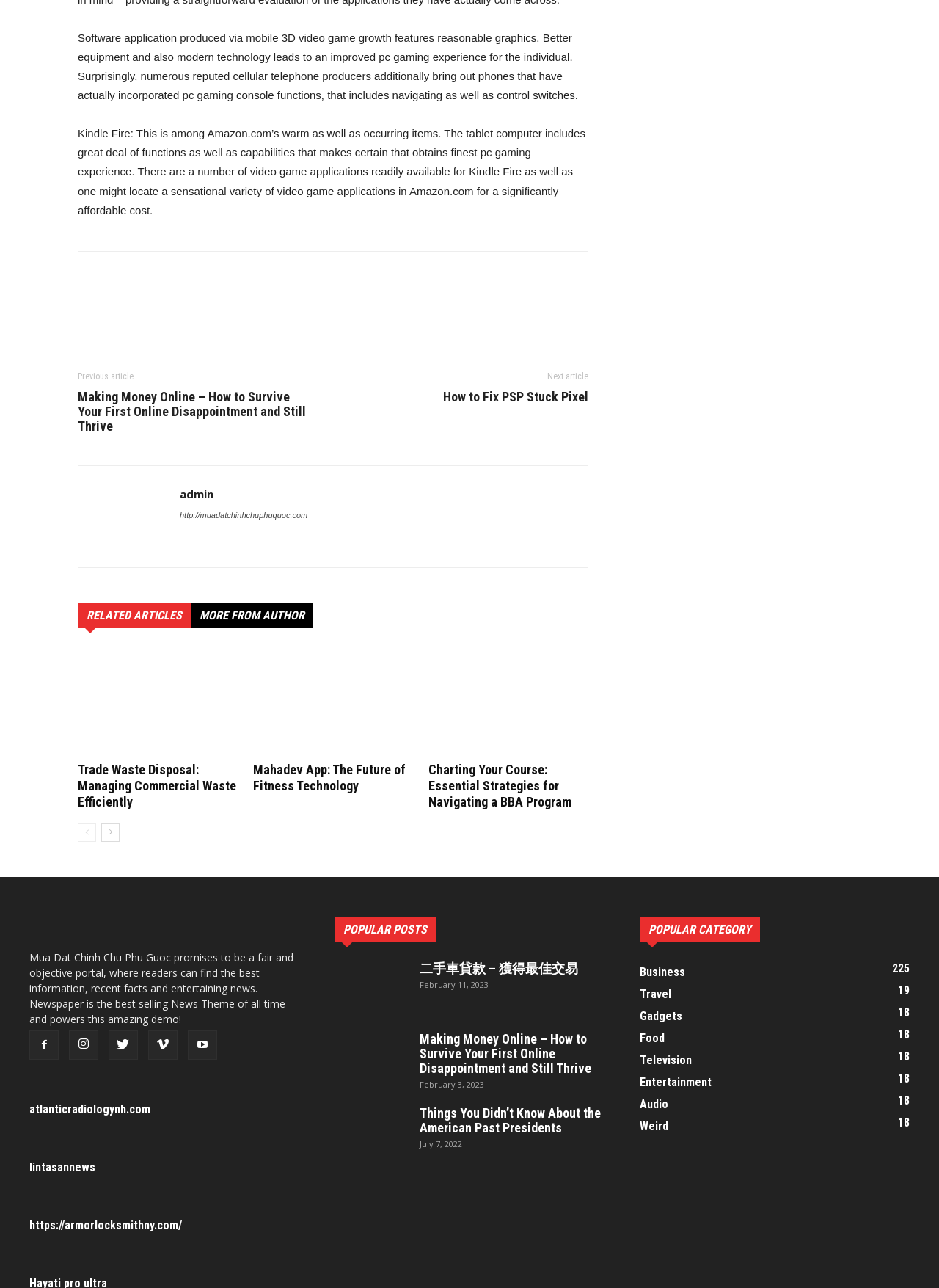Indicate the bounding box coordinates of the element that must be clicked to execute the instruction: "Click on the 'RELATED ARTICLES MORE FROM AUTHOR' heading". The coordinates should be given as four float numbers between 0 and 1, i.e., [left, top, right, bottom].

[0.083, 0.468, 0.627, 0.488]